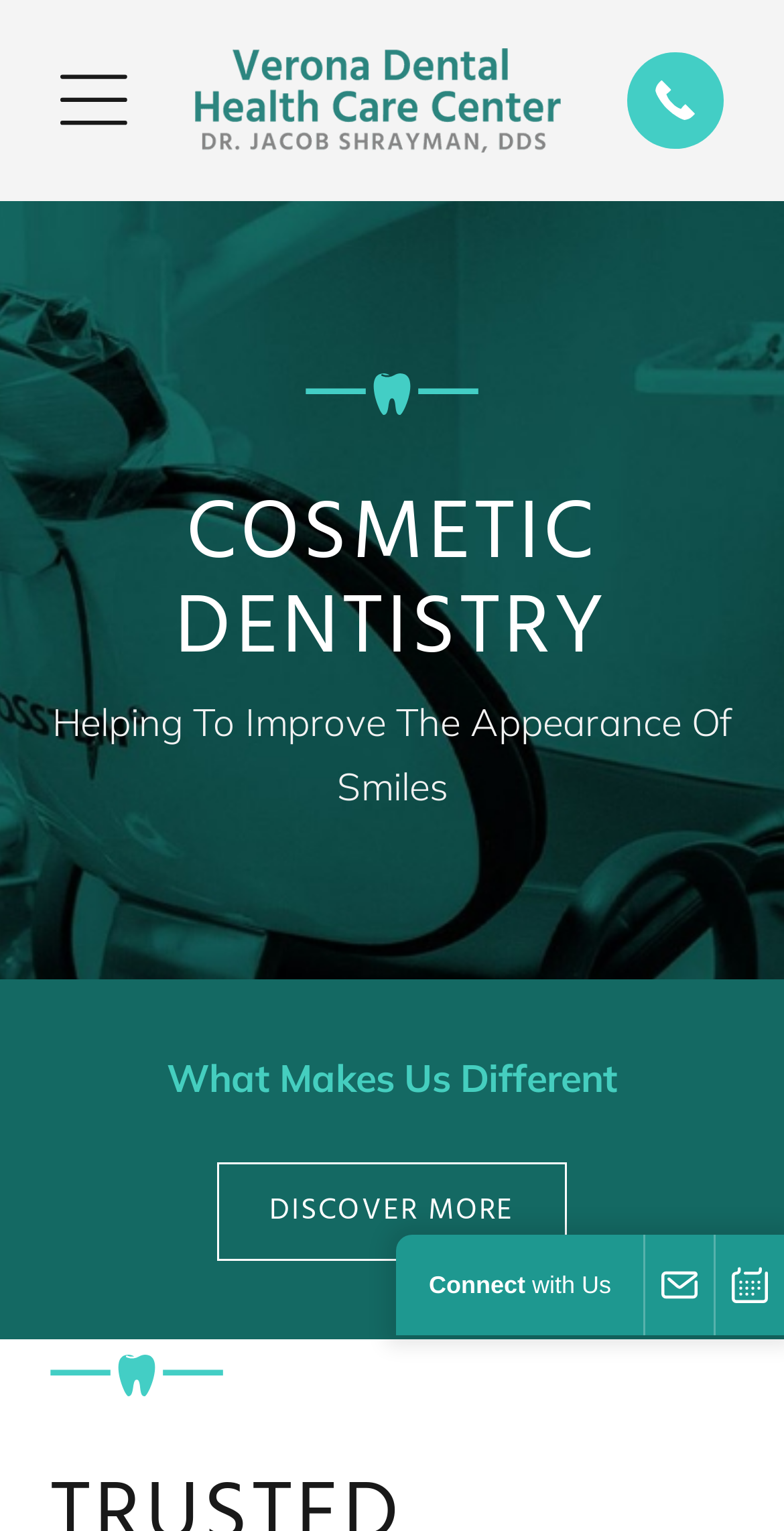How many buttons are there on the page?
Refer to the screenshot and respond with a concise word or phrase.

2